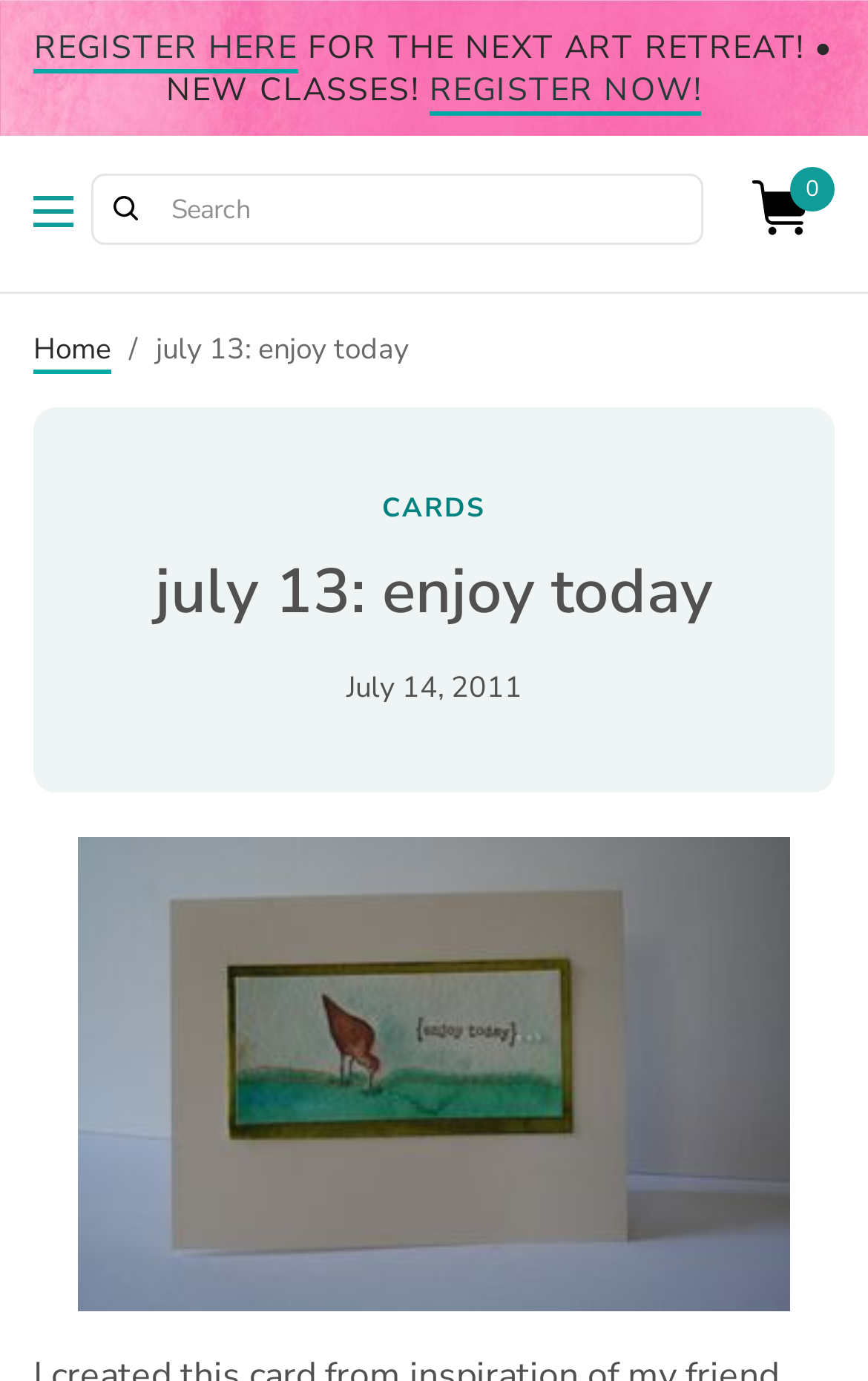What is the theme of the art retreat?
Use the screenshot to answer the question with a single word or phrase.

Not specified